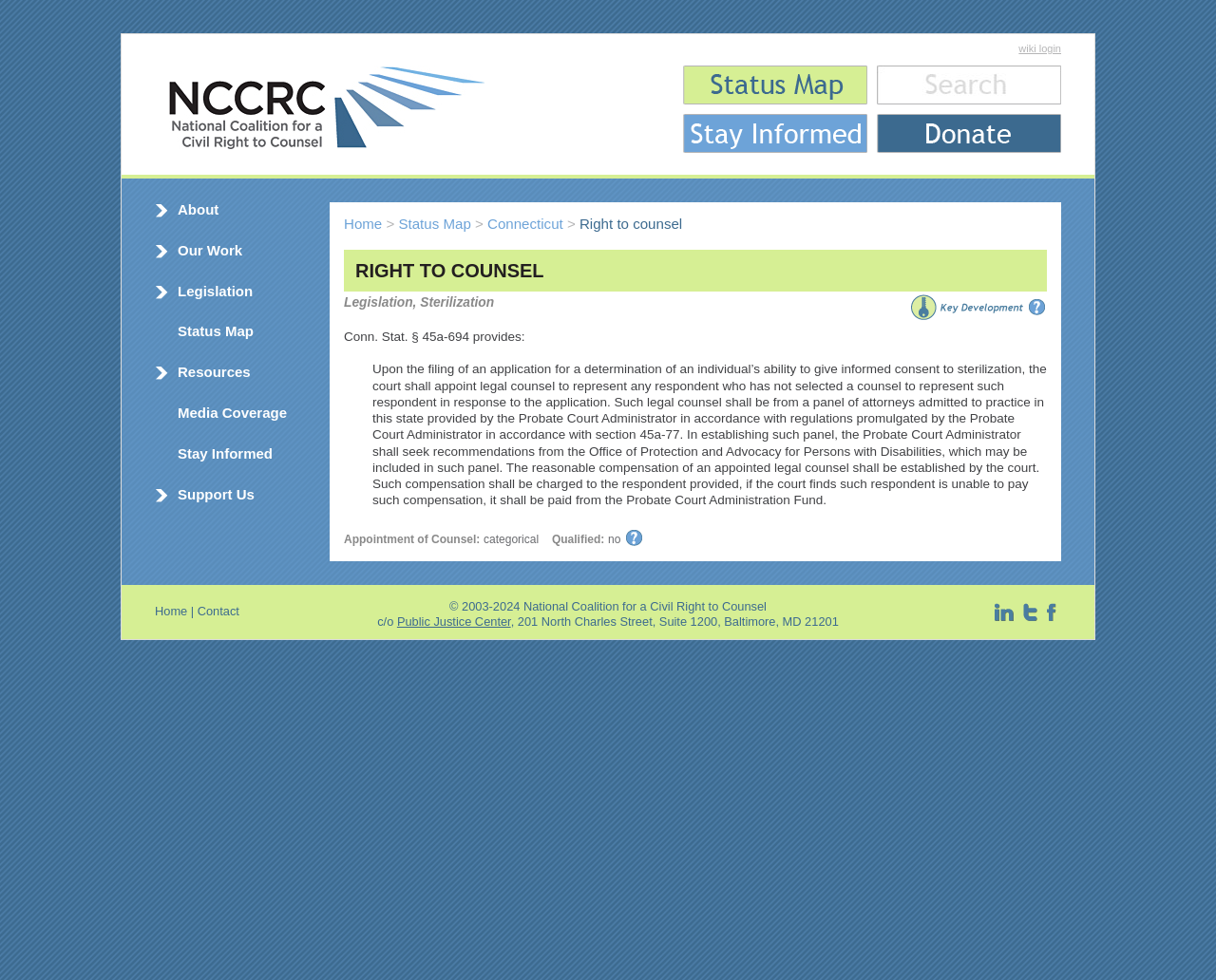Please identify the coordinates of the bounding box that should be clicked to fulfill this instruction: "learn about the organization".

[0.146, 0.206, 0.26, 0.223]